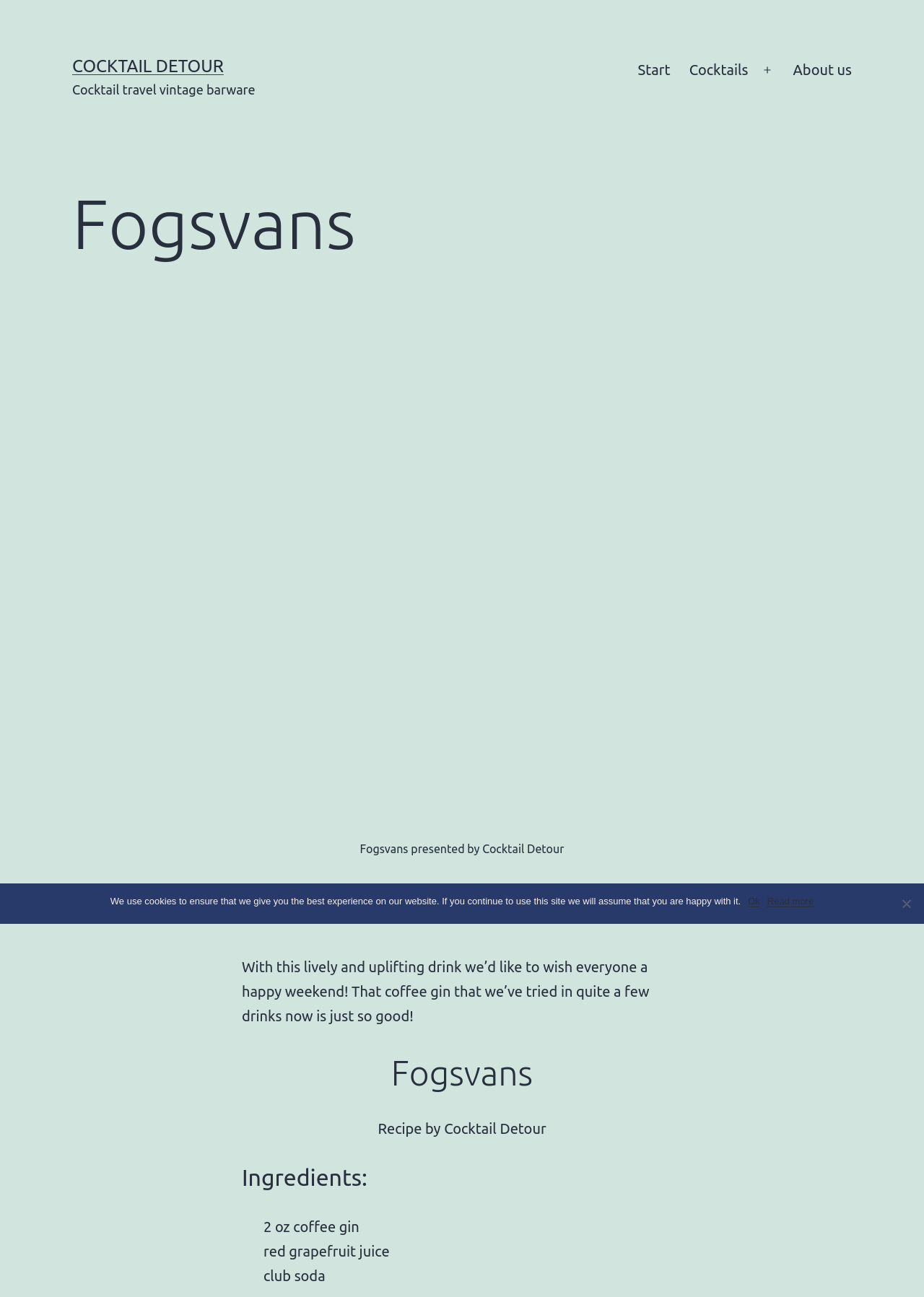Create a detailed summary of all the visual and textual information on the webpage.

The webpage is about Fogsvans, a cocktail recipe presented by Cocktail Detour. At the top, there is a prominent link "COCKTAIL DETOUR" and a brief description "Cocktail travel vintage barware". 

To the right of the top section, there is a primary navigation menu with links to "Start", "Cocktails", and "About us". The "About us" link is followed by a button to open the menu.

Below the top section, there is a large header area with the title "Fogsvans" and a figure containing an image of a coffee gin, accompanied by a caption "Fogsvans presented by Cocktail Detour". 

Underneath the header area, there is a section with a brief message wishing everyone a happy weekend and mentioning a coffee gin drink. This is followed by a recipe section with headings "Fogsvans" and "Ingredients:", and a list of ingredients including coffee gin, red grapefruit juice, and club soda.

On the left side of the page, there are three social media links represented by icons. At the bottom of the page, there is a cookie notice dialog with a message about using cookies to ensure the best experience on the website, along with "Ok" and "Read more" links.